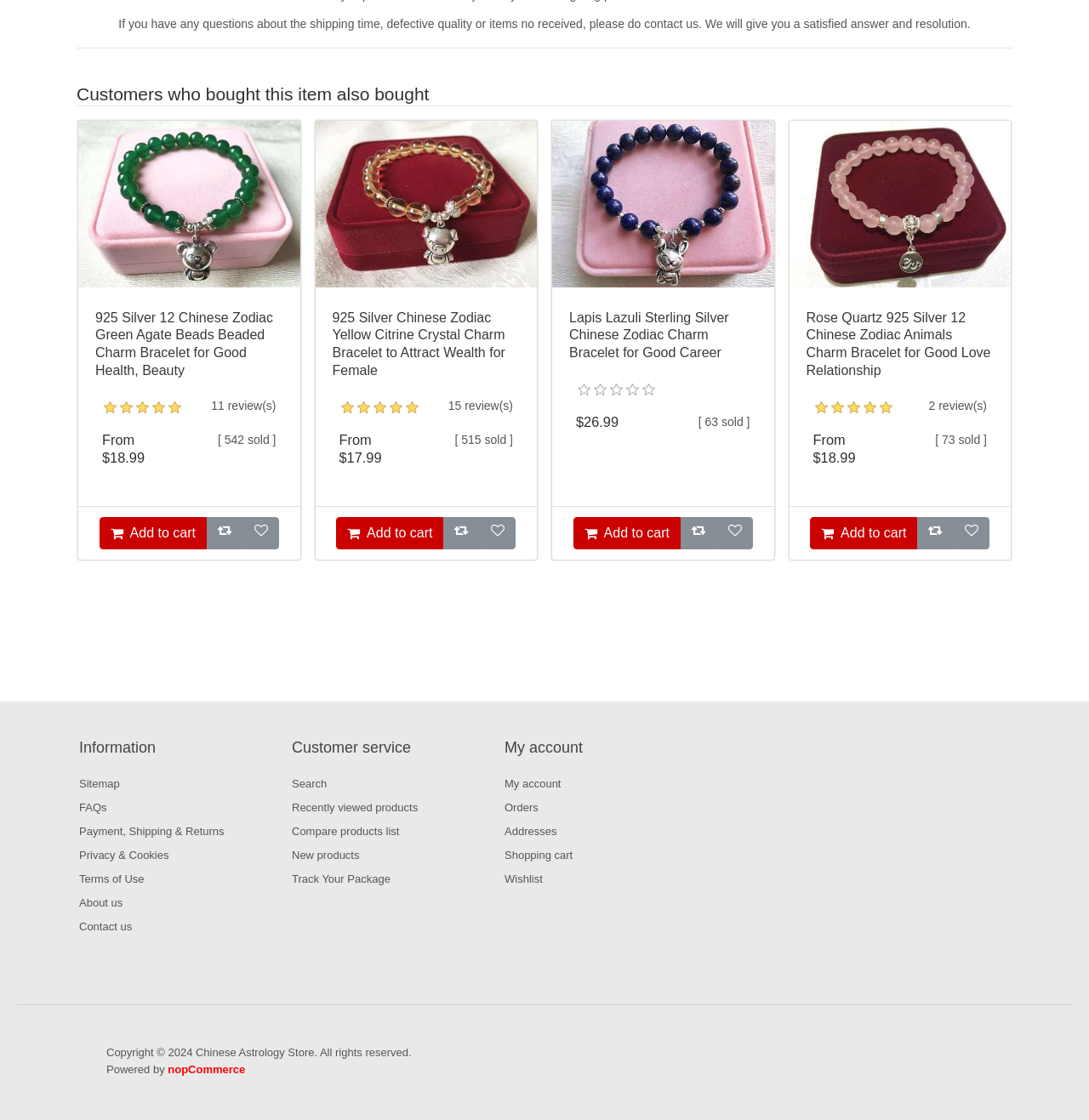What is the function of the buttons below each product?
Give a comprehensive and detailed explanation for the question.

I examined the buttons below each product section and found that they have icons and text indicating their functions, which are to add the product to the cart, compare it with others, or add it to the wishlist.